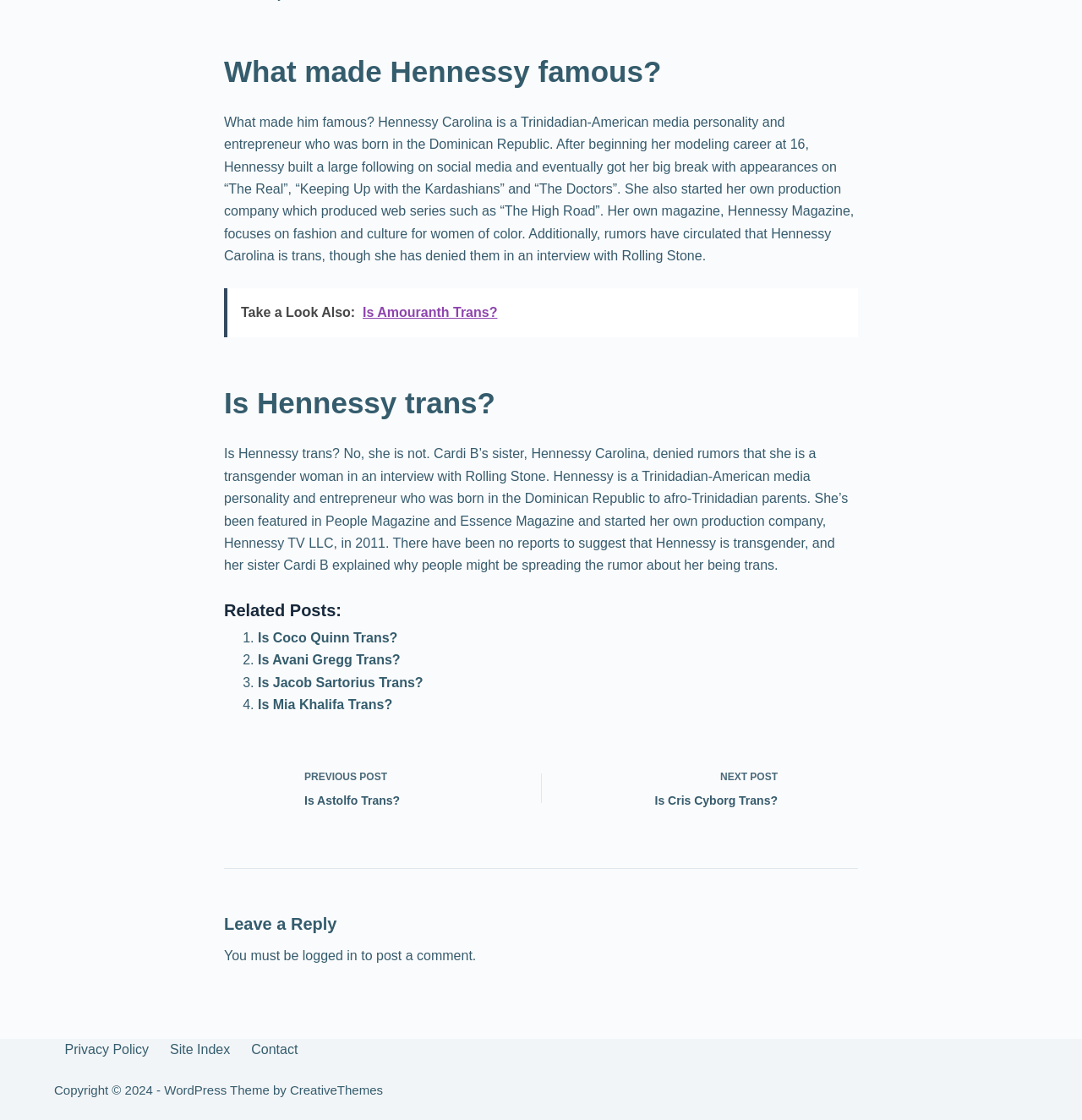Find the UI element described as: "PREVIOUS POST Is Astolfo Trans?" and predict its bounding box coordinates. Ensure the coordinates are four float numbers between 0 and 1, [left, top, right, bottom].

[0.207, 0.677, 0.477, 0.73]